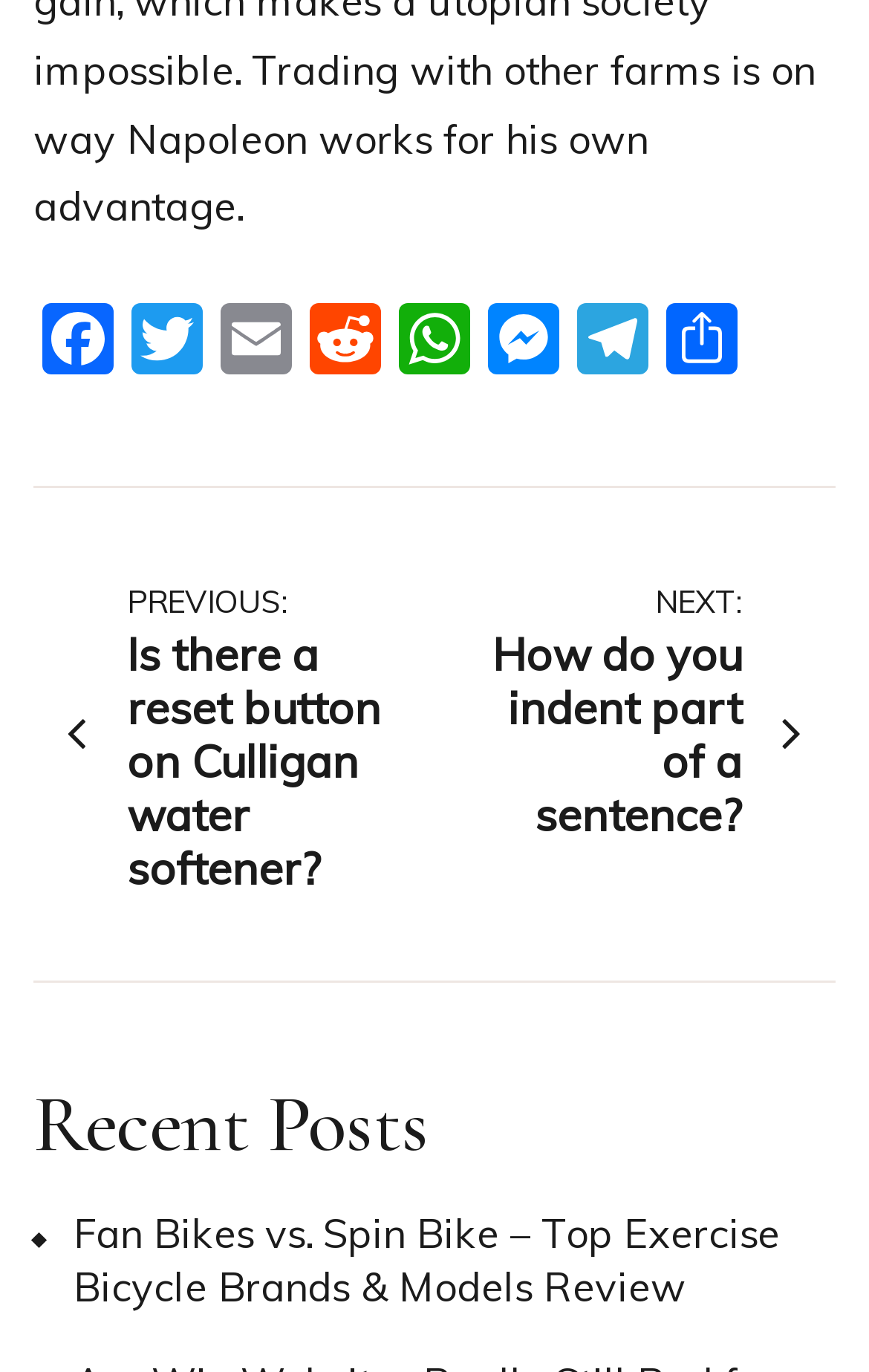Please reply with a single word or brief phrase to the question: 
What is the title of the previous post?

Is there a reset button on Culligan water softener?